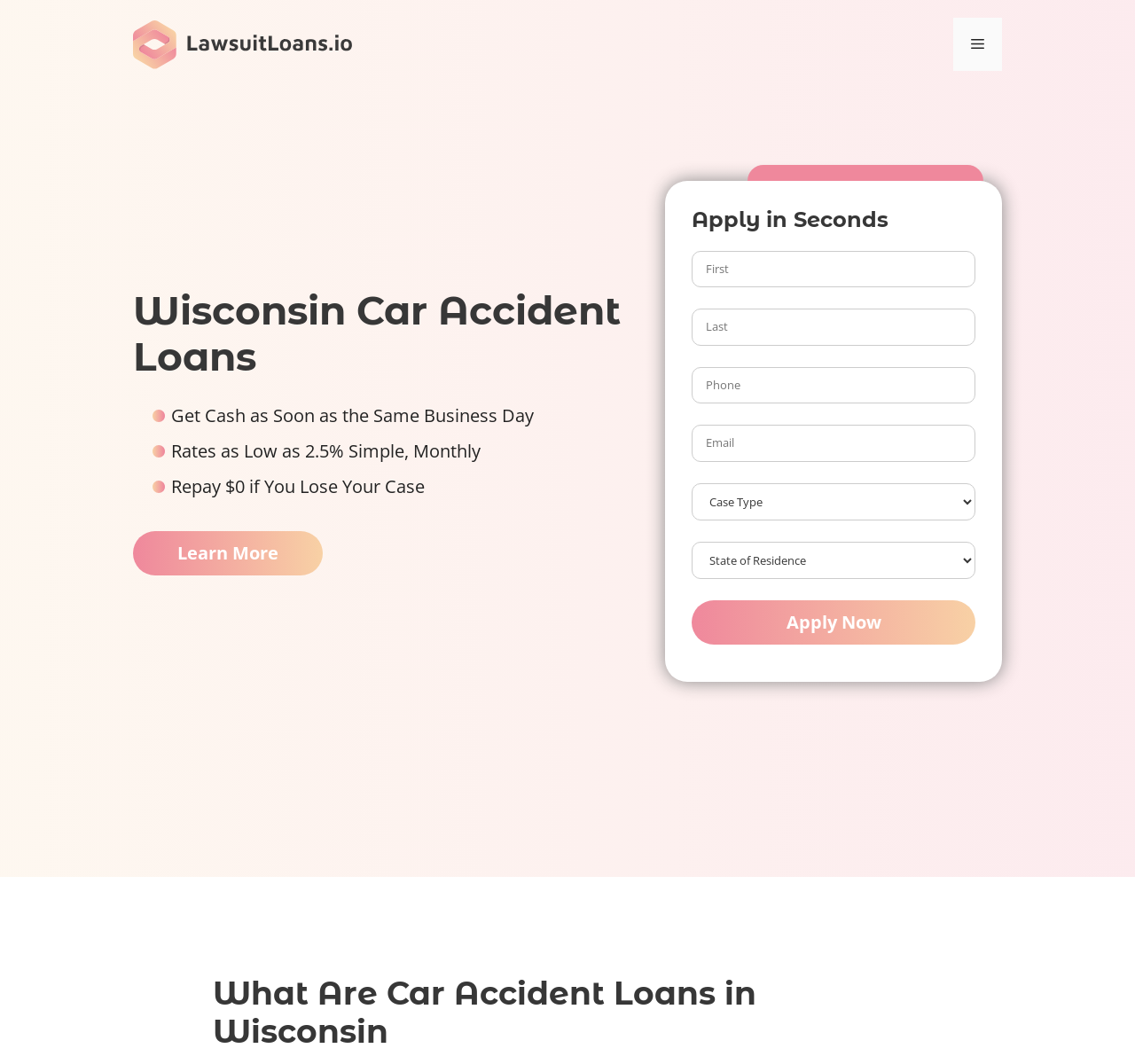Locate the bounding box coordinates of the clickable area to execute the instruction: "Click the LawsuitLoans.io link". Provide the coordinates as four float numbers between 0 and 1, represented as [left, top, right, bottom].

[0.117, 0.03, 0.31, 0.05]